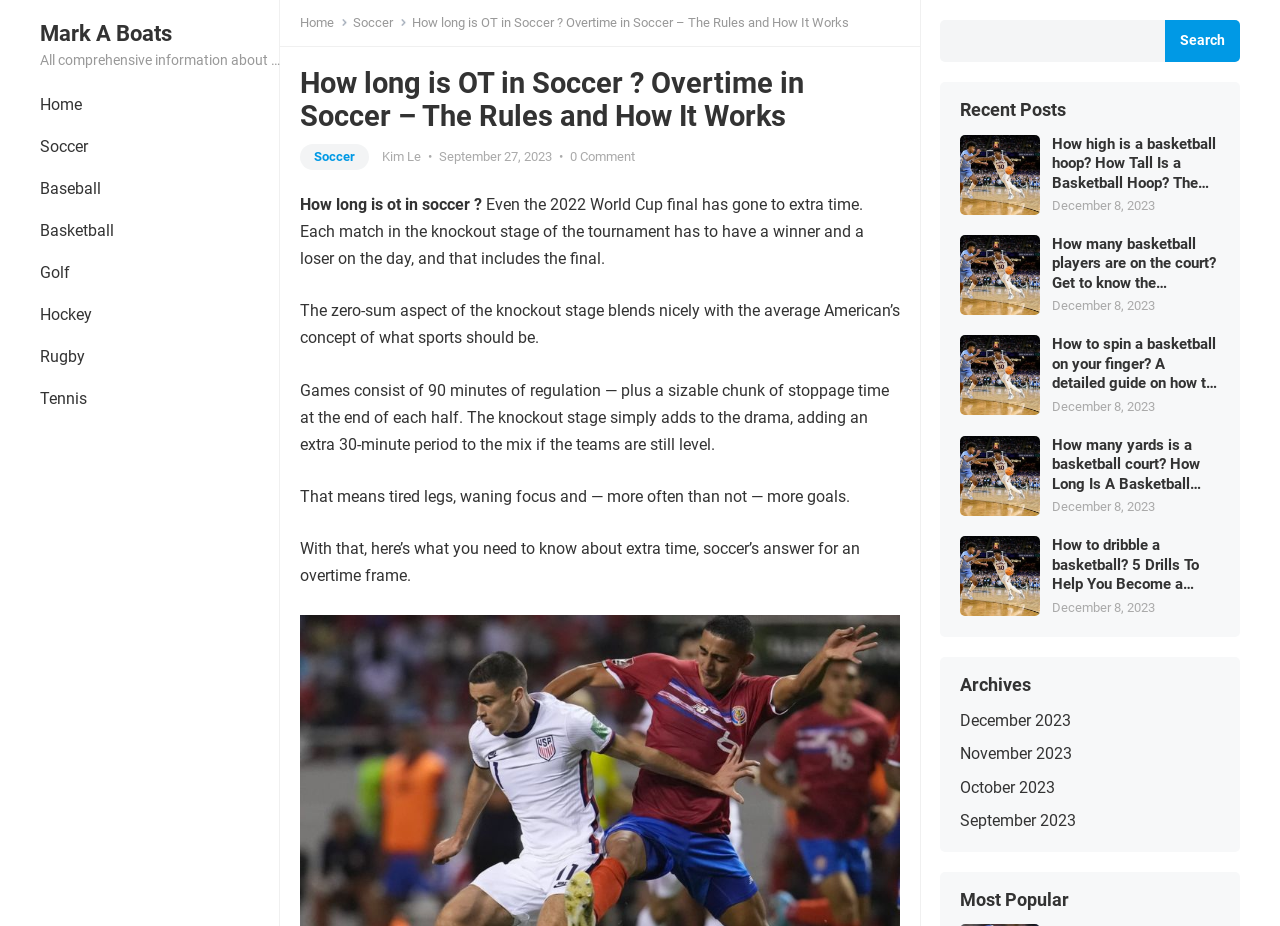Kindly provide the bounding box coordinates of the section you need to click on to fulfill the given instruction: "Check recent posts".

[0.75, 0.11, 0.953, 0.129]